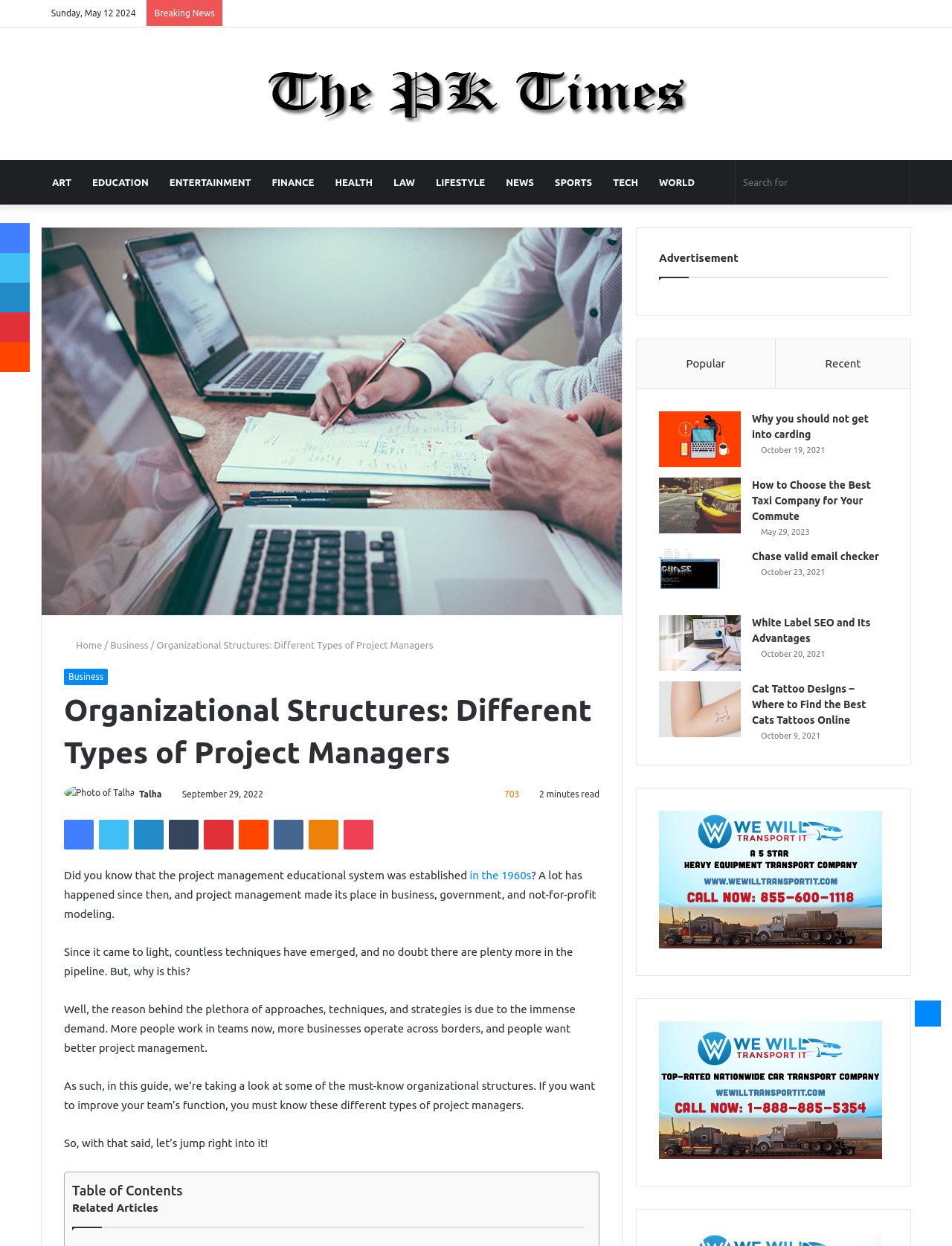Consider the image and give a detailed and elaborate answer to the question: 
What is the name of the author of the article?

I found the name of the author of the article by looking at the link 'Talha' which is located below the title of the article.